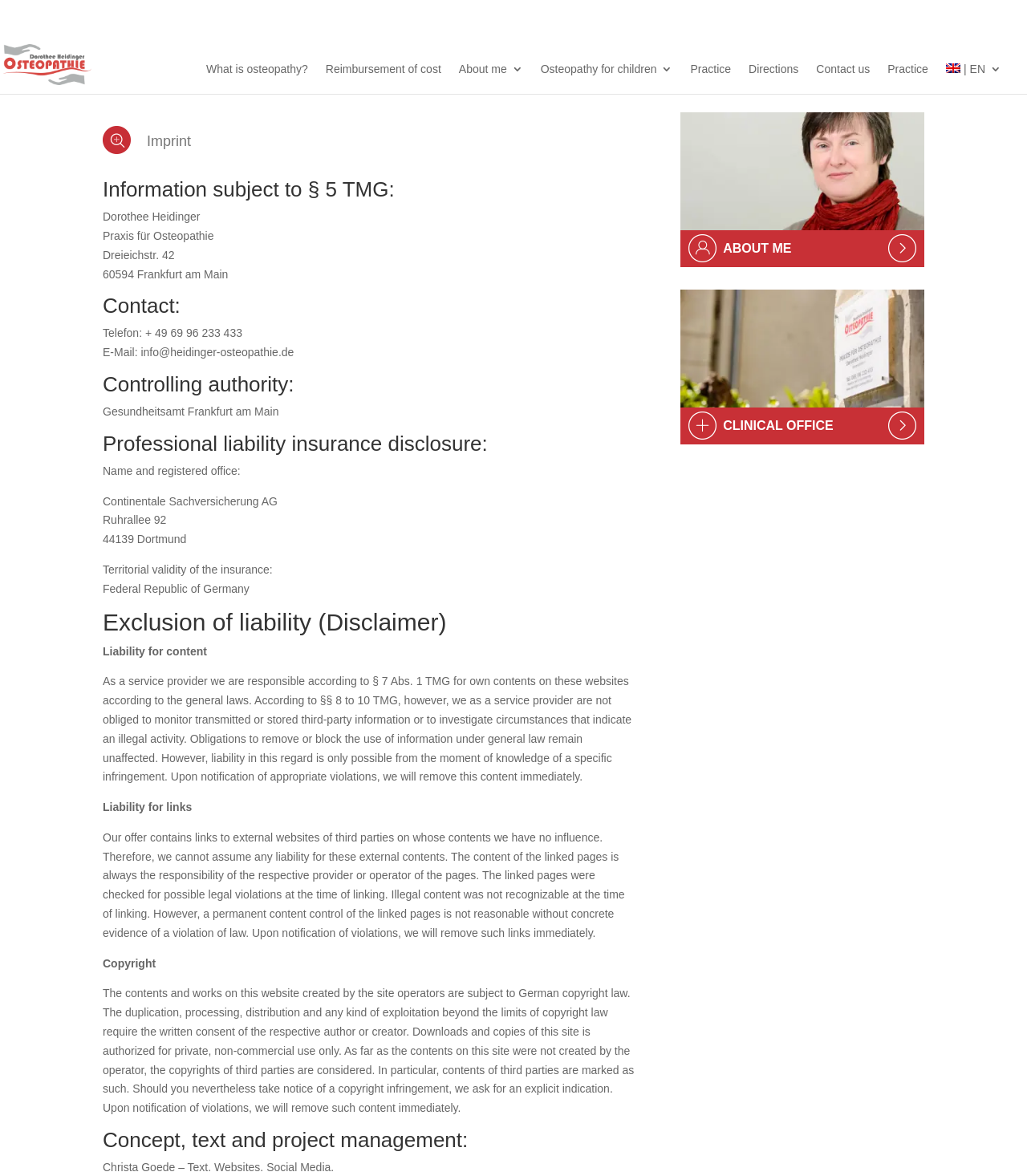Provide a short, one-word or phrase answer to the question below:
What is the phone number of the osteopath?

+49 69 96 233 433